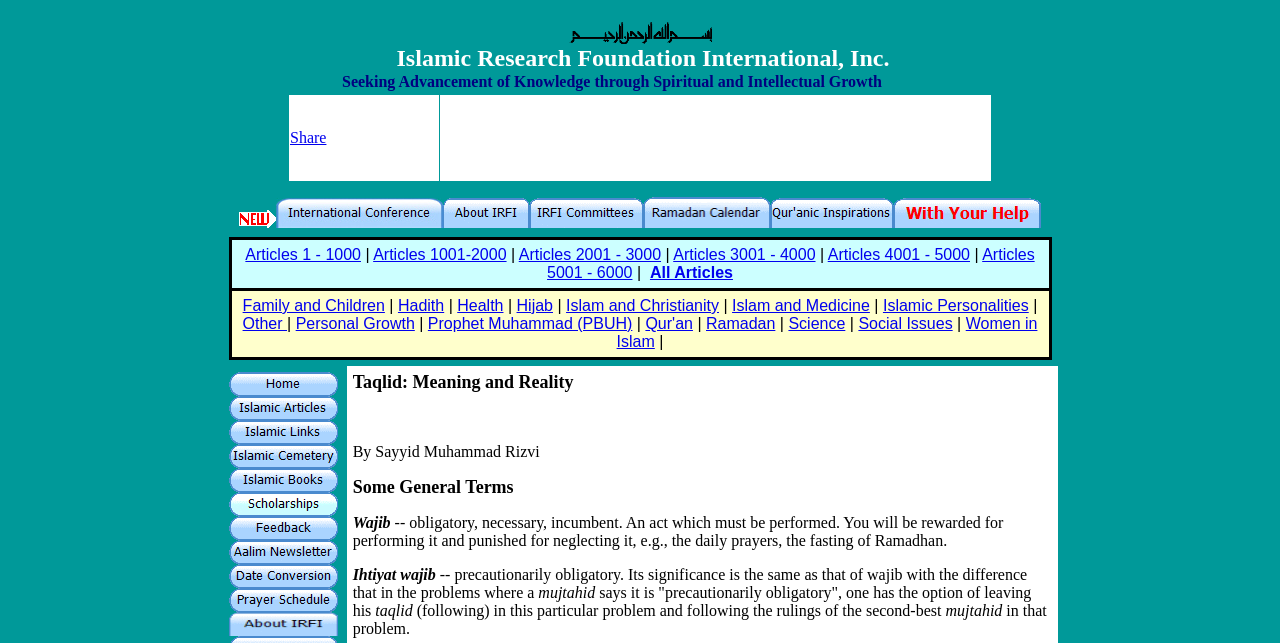How many links are there in the first row of the table?
Refer to the screenshot and deliver a thorough answer to the question presented.

The first row of the table contains 6 links, which are 'International Conference', 'About IRFI', 'IRFI Committees', 'Ramadan Calendar', 'Qur'anic Inspirations', and 'With Your Help'.